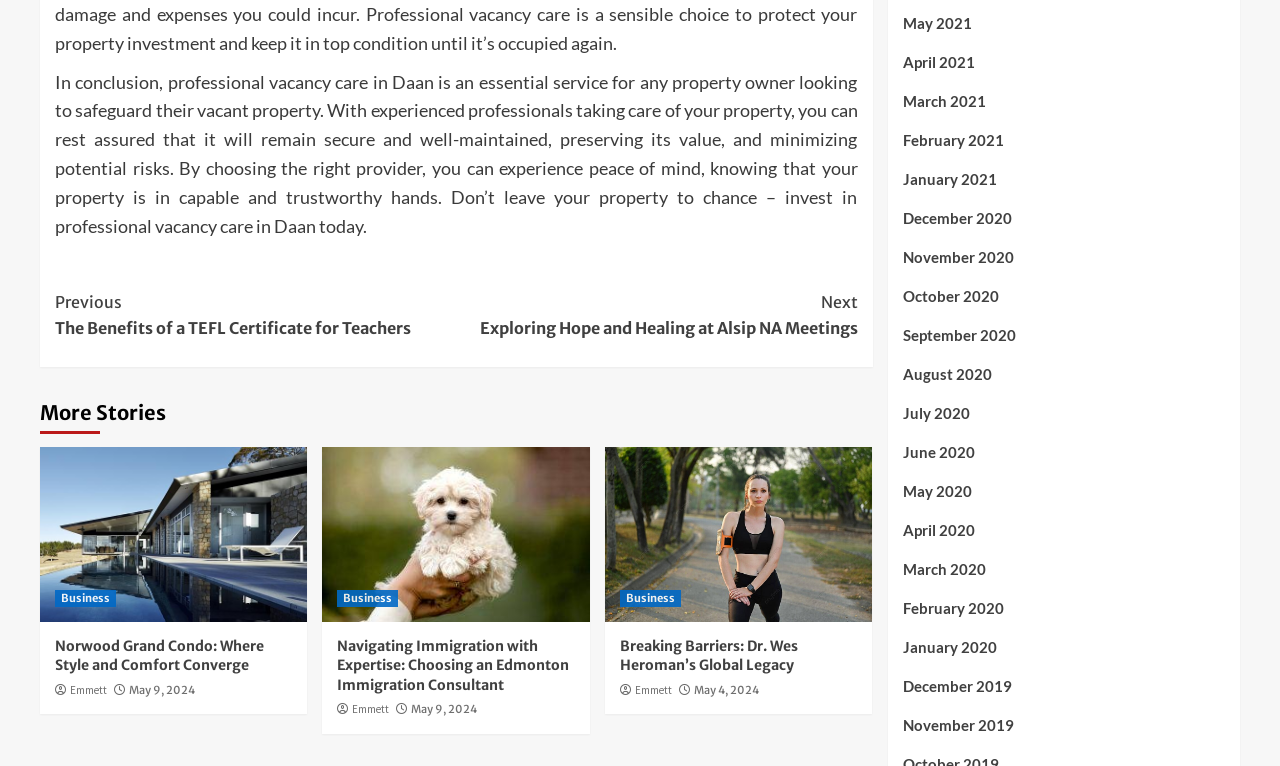Please determine the bounding box of the UI element that matches this description: May 9, 2024. The coordinates should be given as (top-left x, top-left y, bottom-right x, bottom-right y), with all values between 0 and 1.

[0.101, 0.891, 0.152, 0.91]